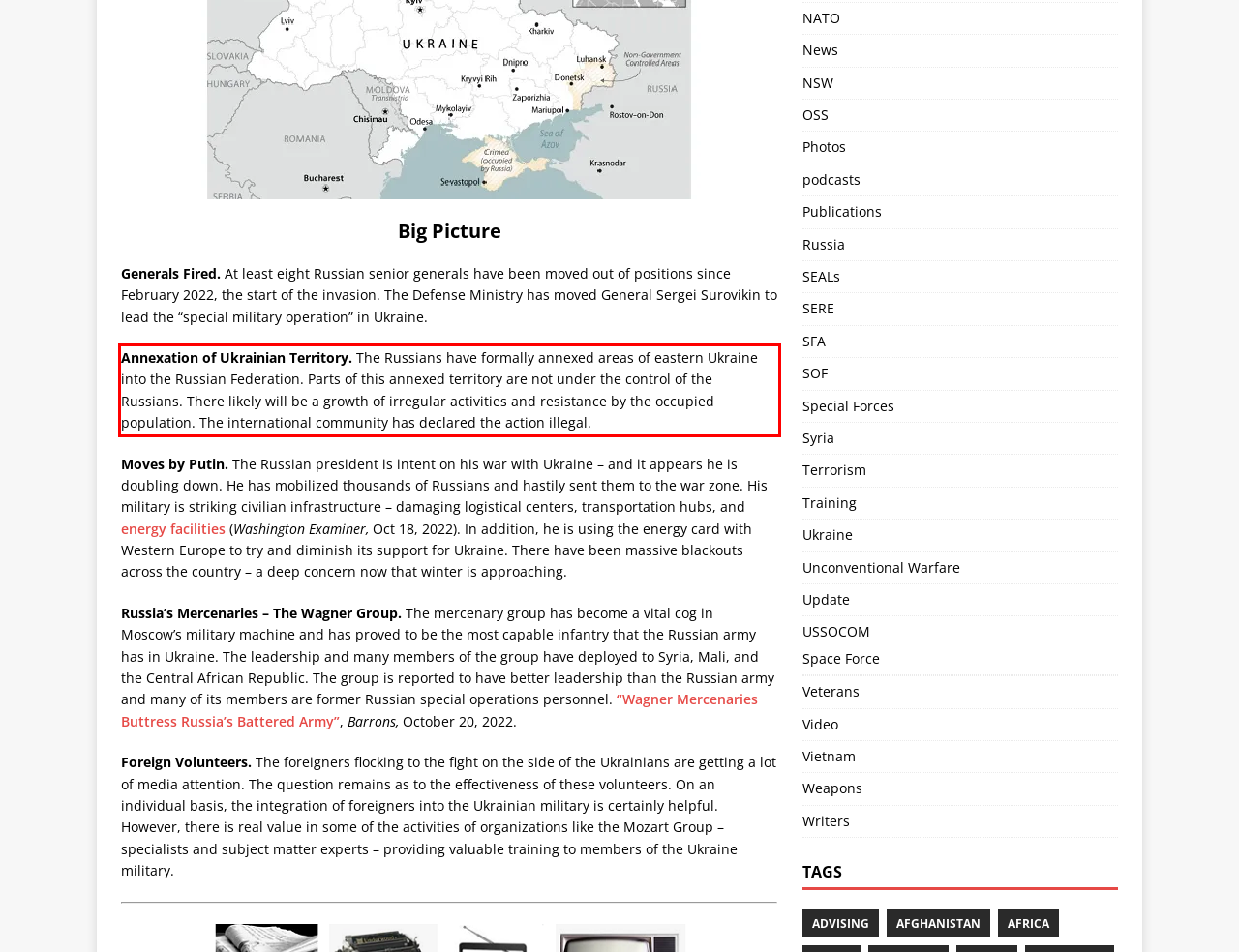Please perform OCR on the text within the red rectangle in the webpage screenshot and return the text content.

Annexation of Ukrainian Territory. The Russians have formally annexed areas of eastern Ukraine into the Russian Federation. Parts of this annexed territory are not under the control of the Russians. There likely will be a growth of irregular activities and resistance by the occupied population. The international community has declared the action illegal.